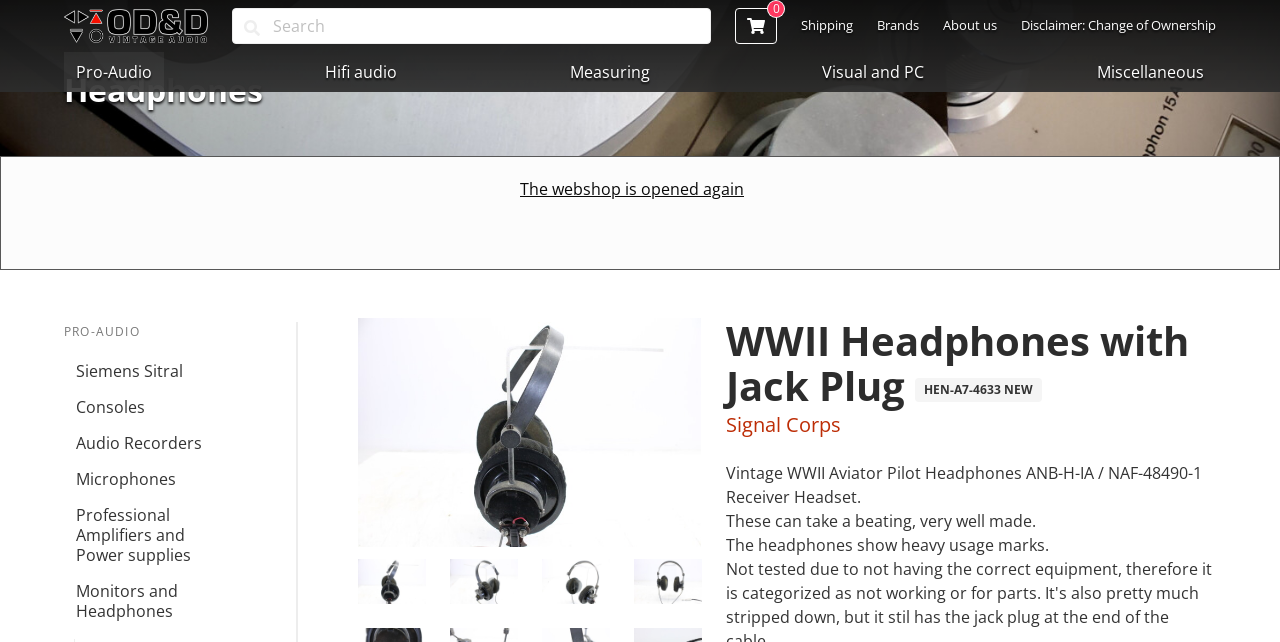Is the product new or used?
Look at the image and respond with a one-word or short-phrase answer.

Used